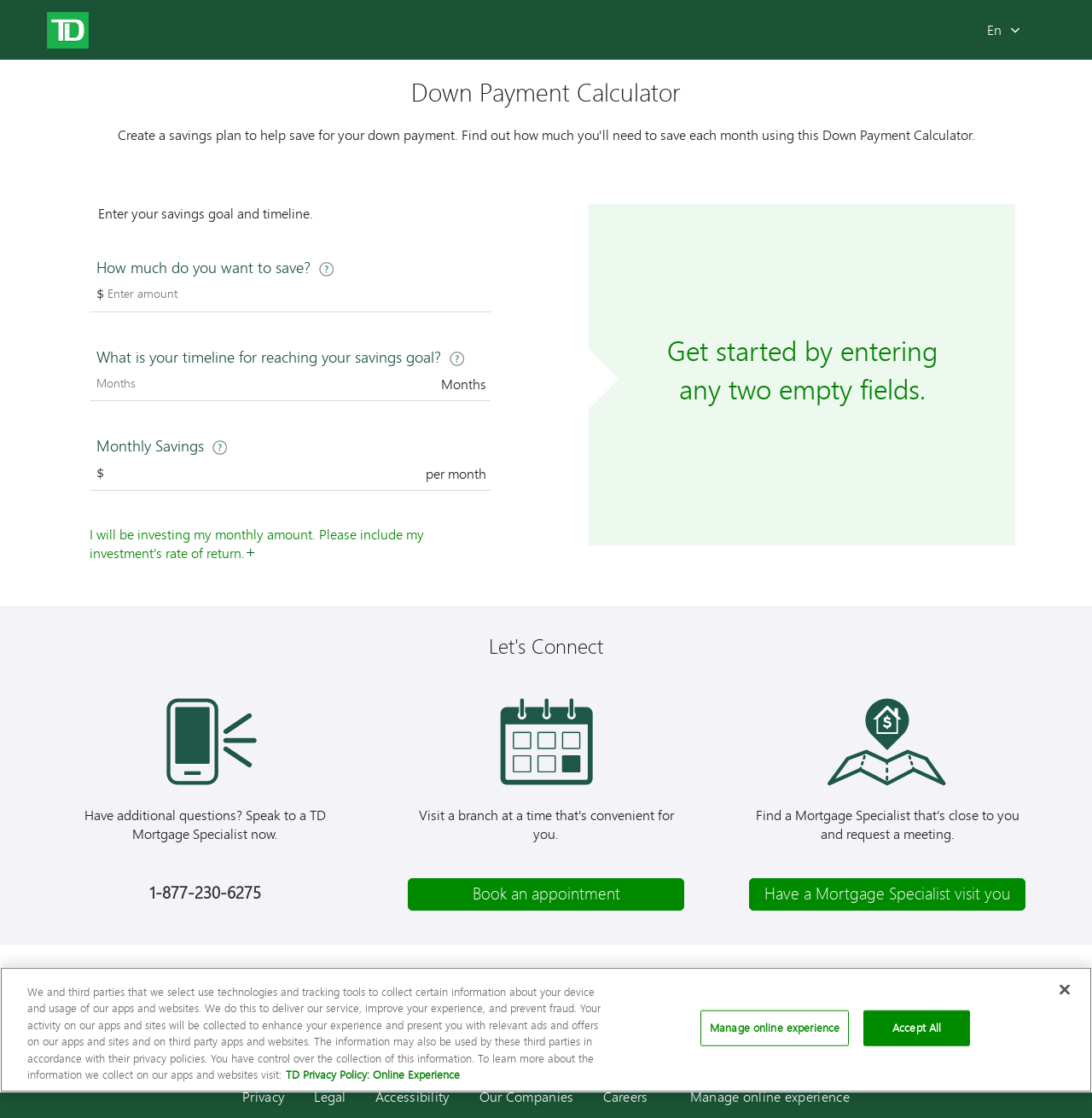What is the purpose of the calculator?
Based on the visual content, answer with a single word or a brief phrase.

Down Payment Calculator